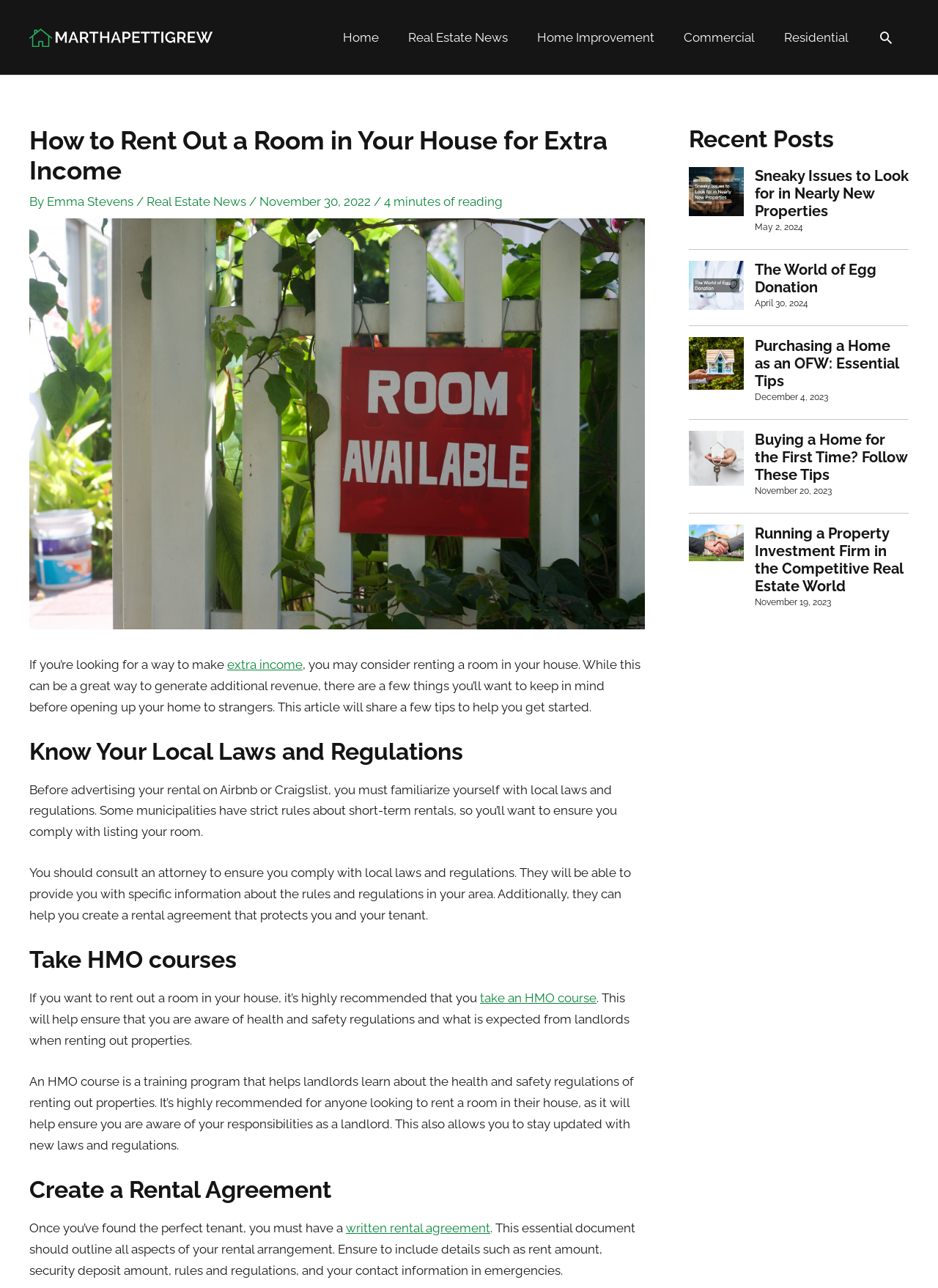What should be included in a written rental agreement?
Based on the image, respond with a single word or phrase.

Rent amount, security deposit, rules, and contact information